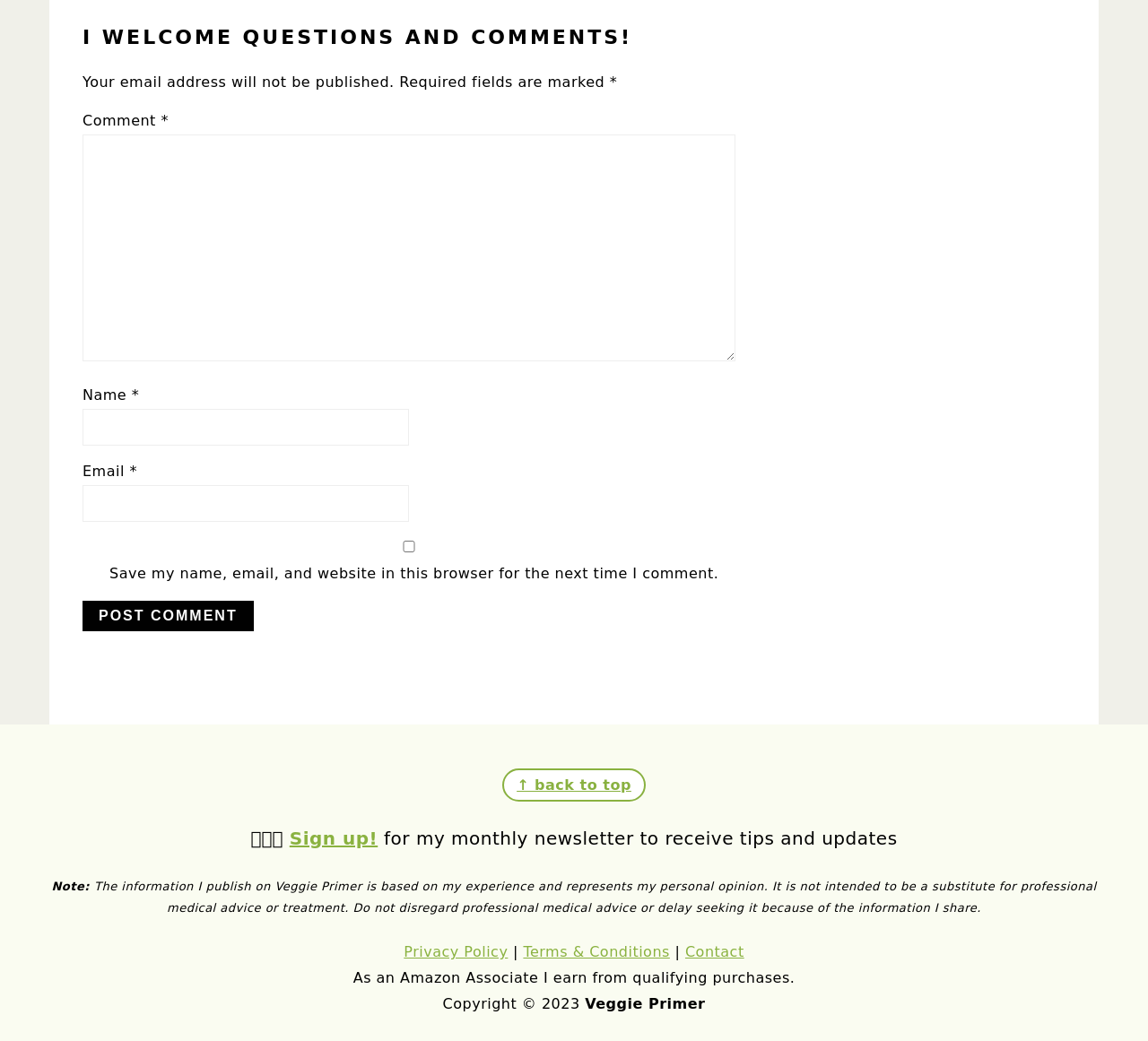Determine the bounding box coordinates of the target area to click to execute the following instruction: "Check the box to save your information."

[0.072, 0.519, 0.641, 0.531]